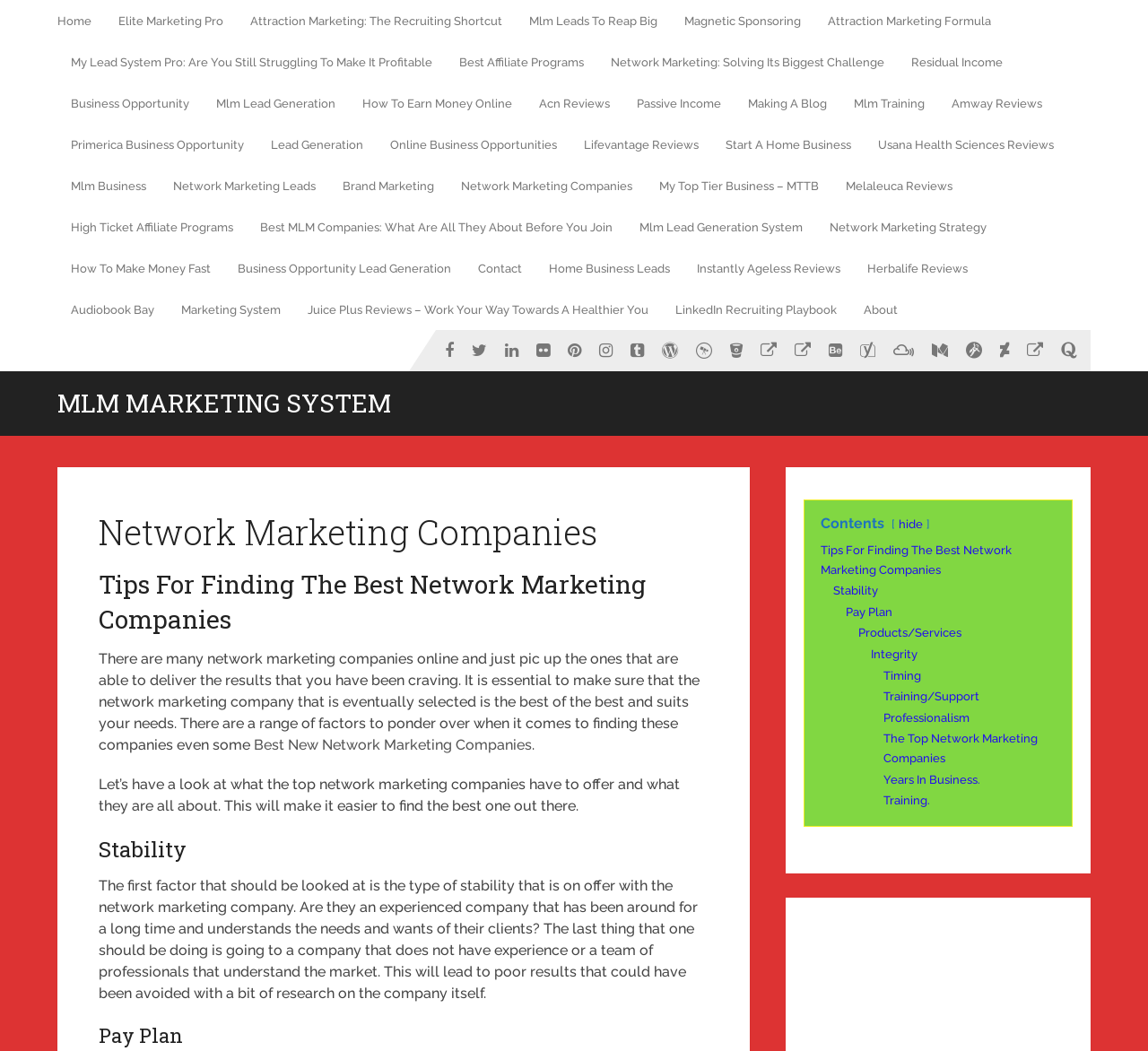What is the second factor to consider when finding a network marketing company?
Please answer the question as detailed as possible.

The second factor to consider when finding a network marketing company is the 'Pay Plan' which is mentioned in the subheading 'Pay Plan' and the content of the webpage is discussing about the importance of considering the pay plan when selecting a network marketing company.